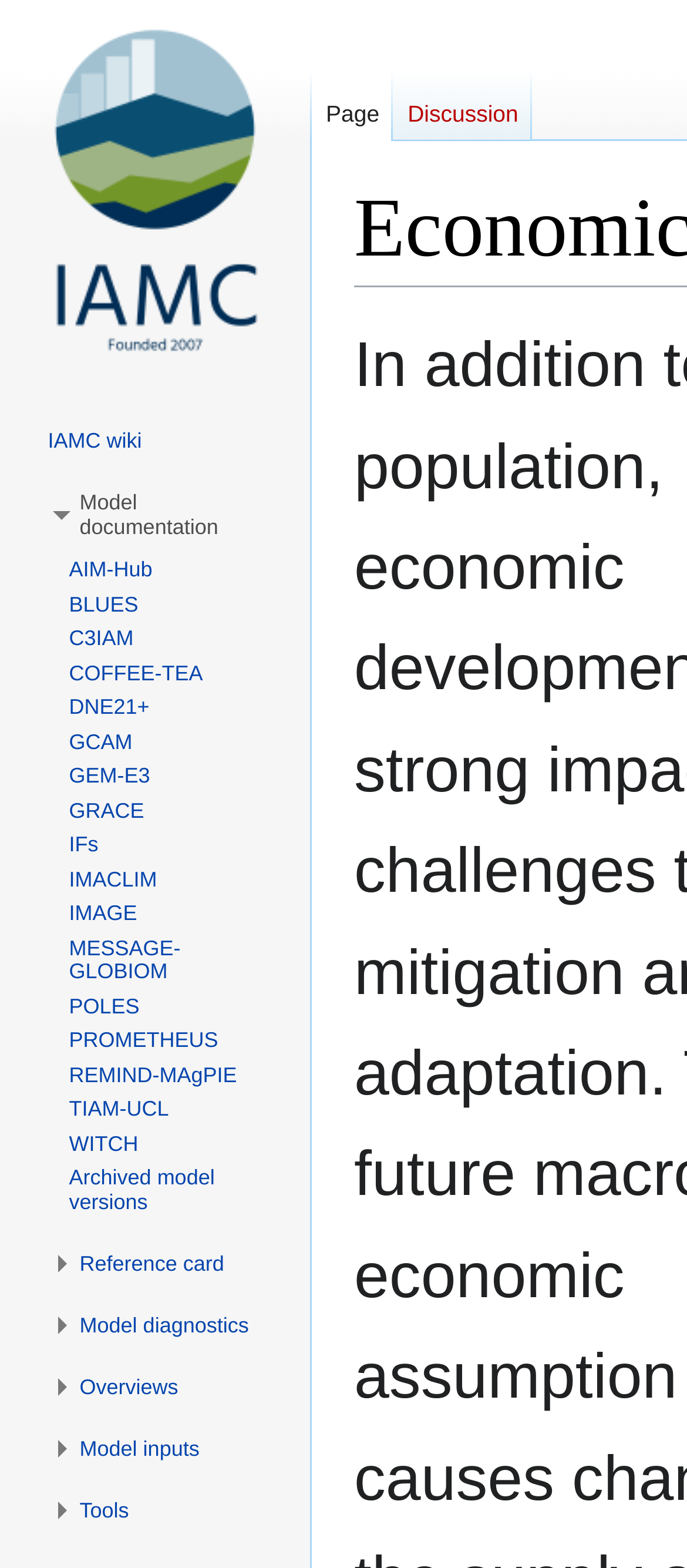Extract the bounding box of the UI element described as: "Archived model versions".

[0.1, 0.743, 0.313, 0.774]